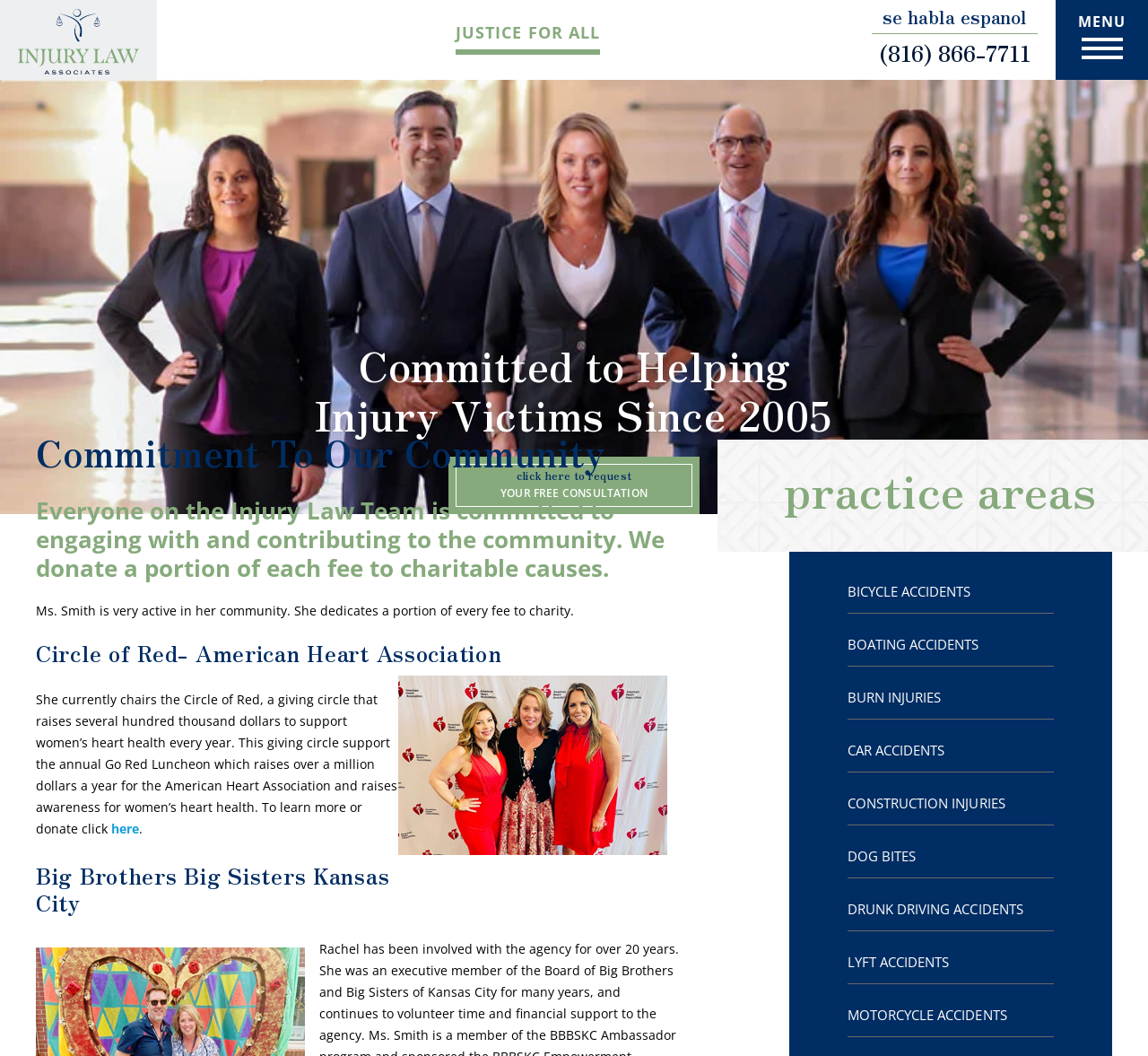Using the image as a reference, answer the following question in as much detail as possible:
What is the phone number to request a free consultation?

The phone number to request a free consultation can be found in the top-right corner of the webpage, where it says '(816) 866-7711' in a link.